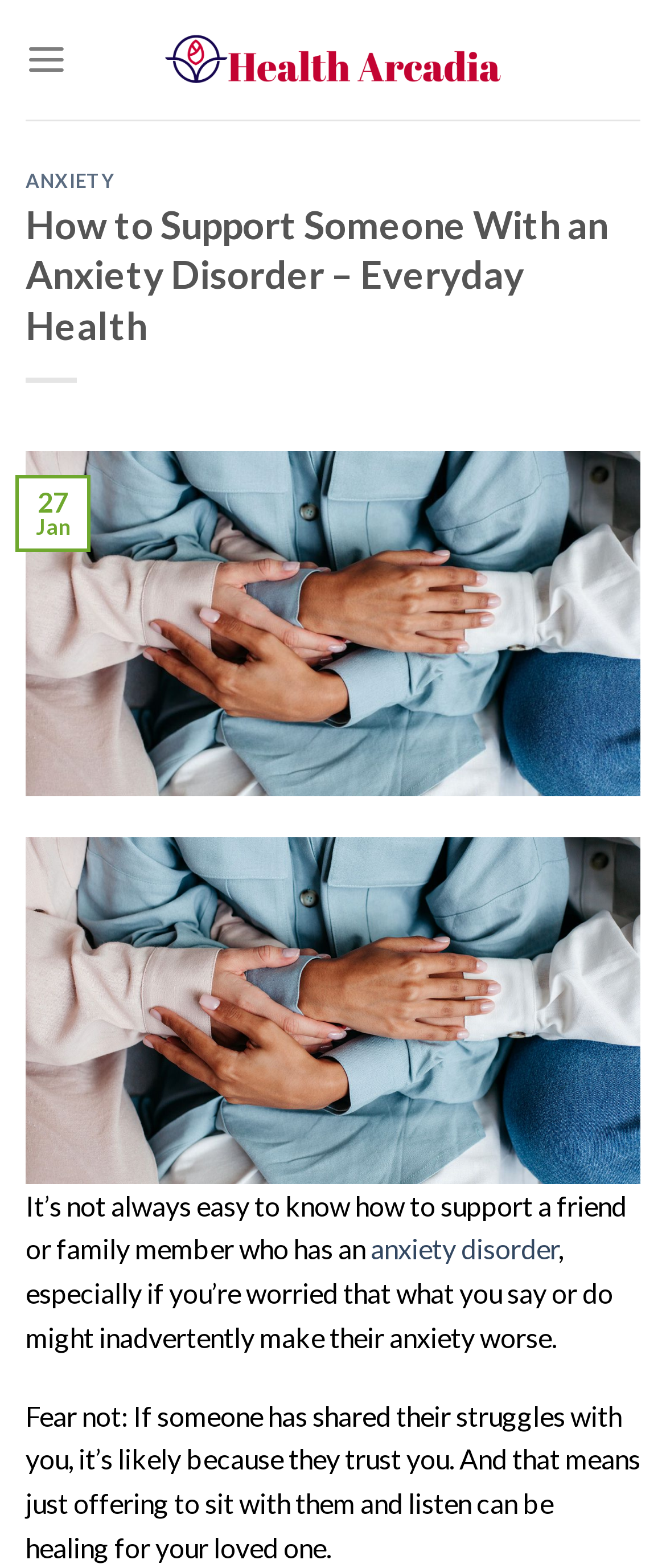What is the date of the article?
Based on the screenshot, respond with a single word or phrase.

27 Jan